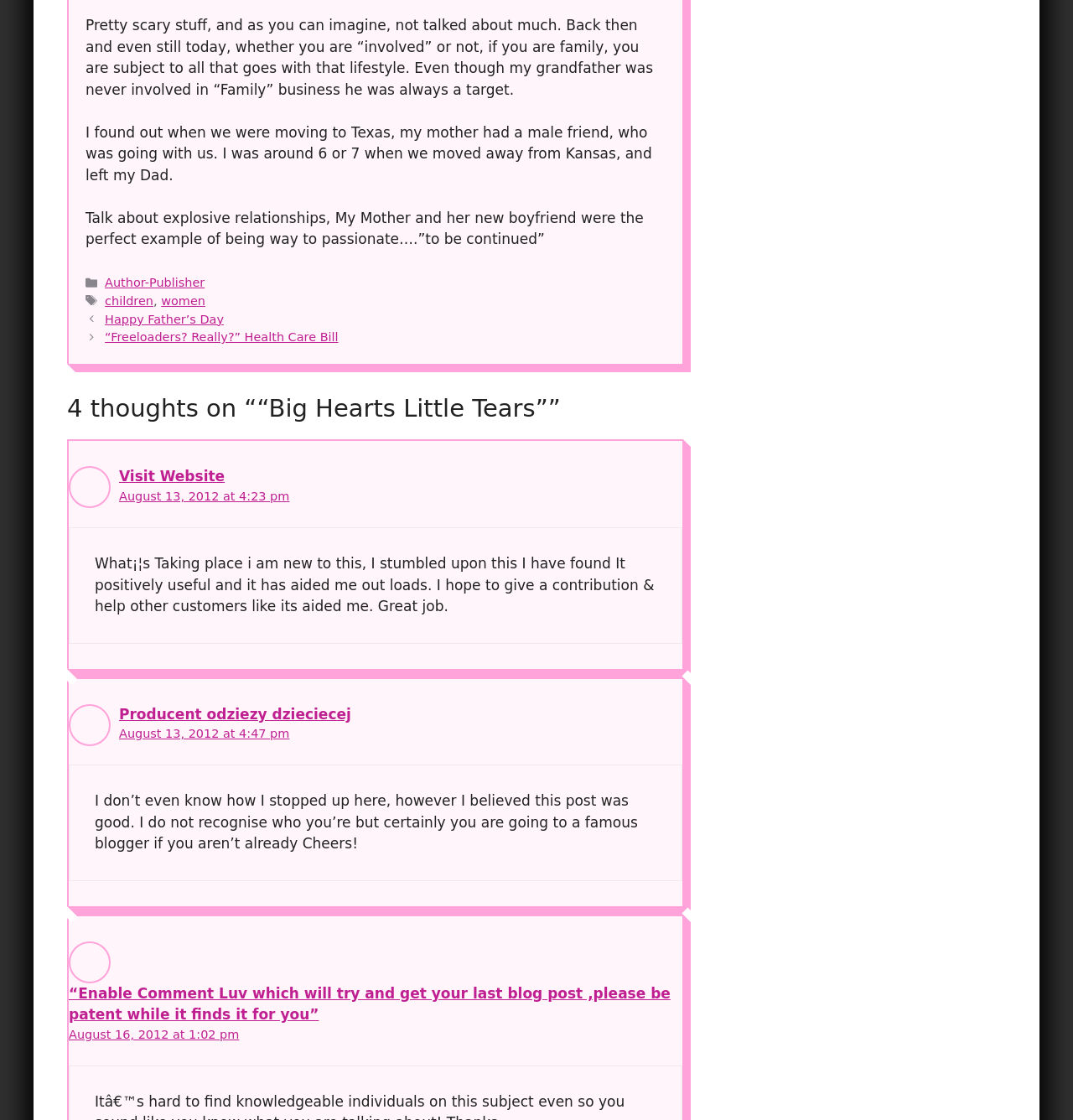Find the bounding box coordinates for the element that must be clicked to complete the instruction: "Click on the 'Next' button". The coordinates should be four float numbers between 0 and 1, indicated as [left, top, right, bottom].

[0.098, 0.295, 0.315, 0.307]